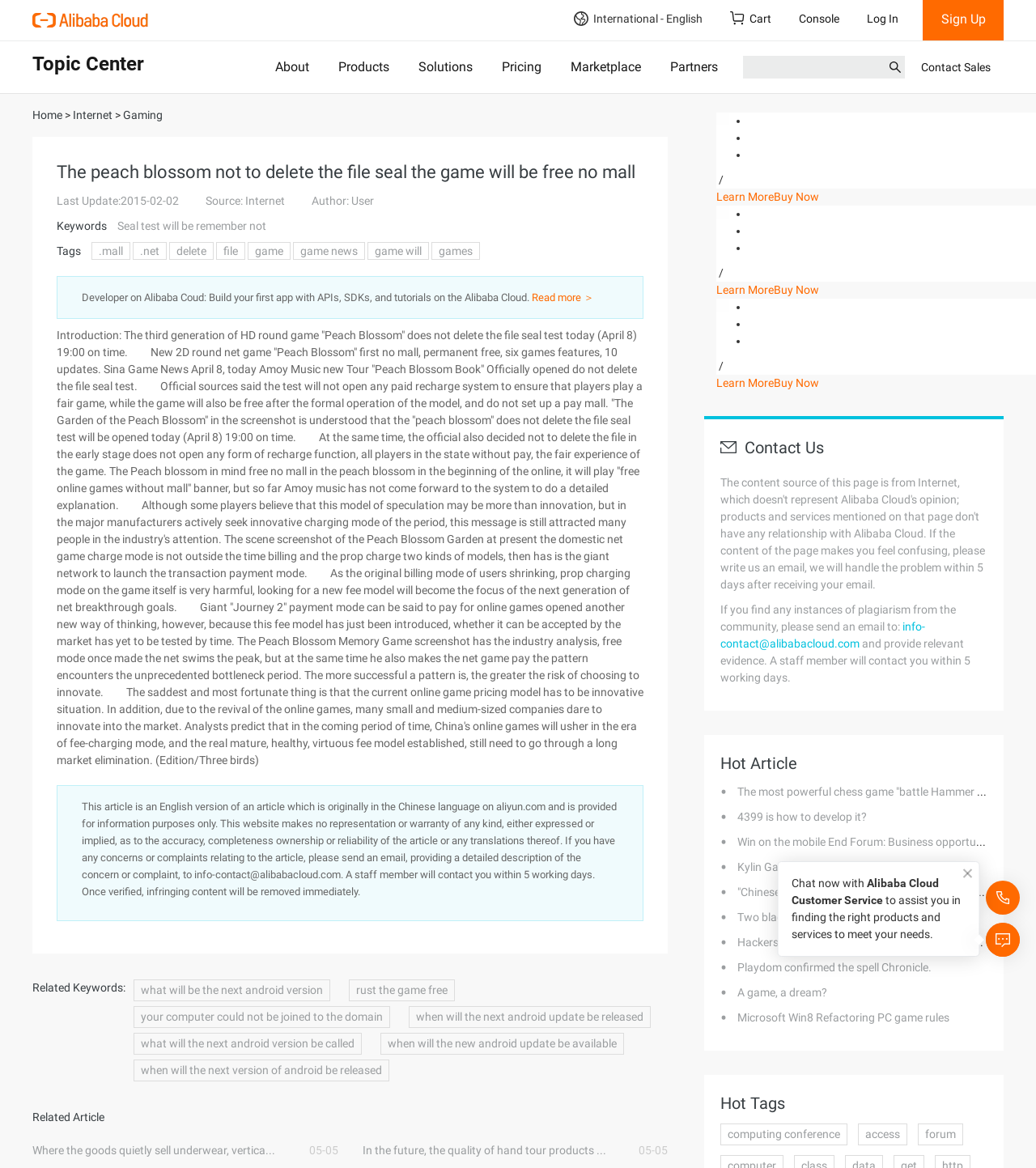From the screenshot, find the bounding box of the UI element matching this description: "Wille Marcel, Mapbox et al.". Supply the bounding box coordinates in the form [left, top, right, bottom], each a float between 0 and 1.

None